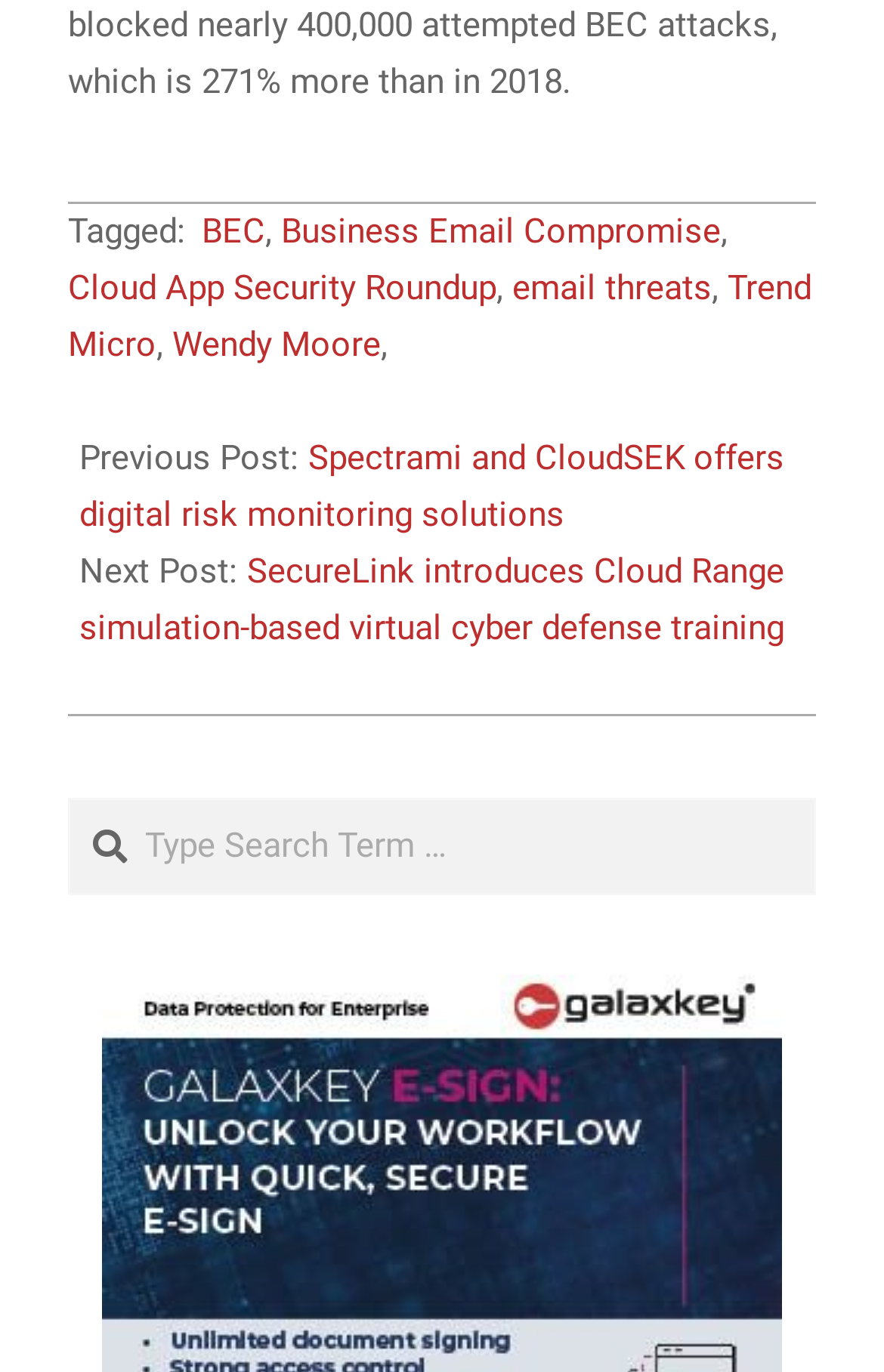Determine the bounding box coordinates for the region that must be clicked to execute the following instruction: "Read the post about Business Email Compromise".

[0.318, 0.153, 0.815, 0.183]